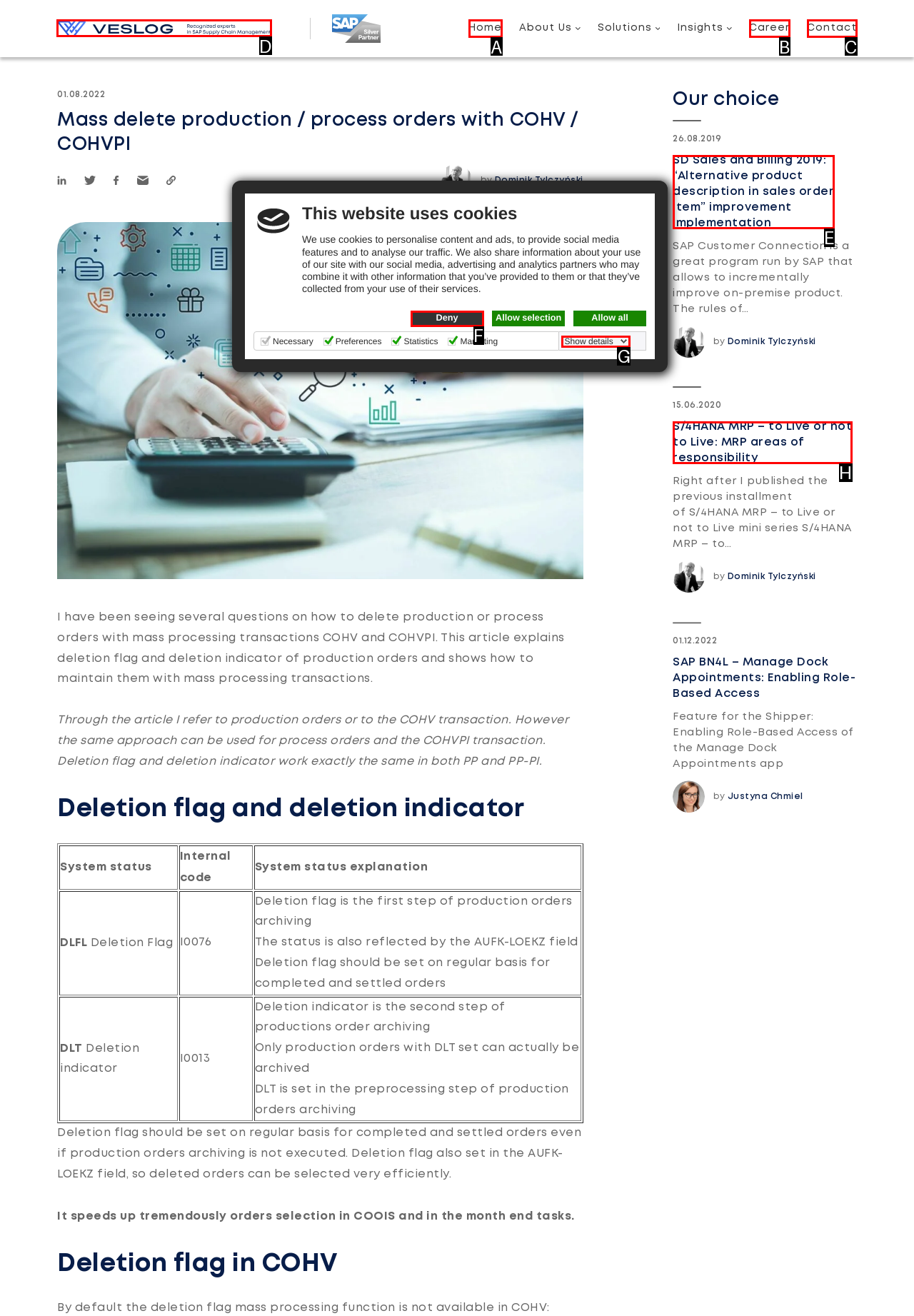Select the letter associated with the UI element you need to click to perform the following action: Click on 'Return to home page'
Reply with the correct letter from the options provided.

D